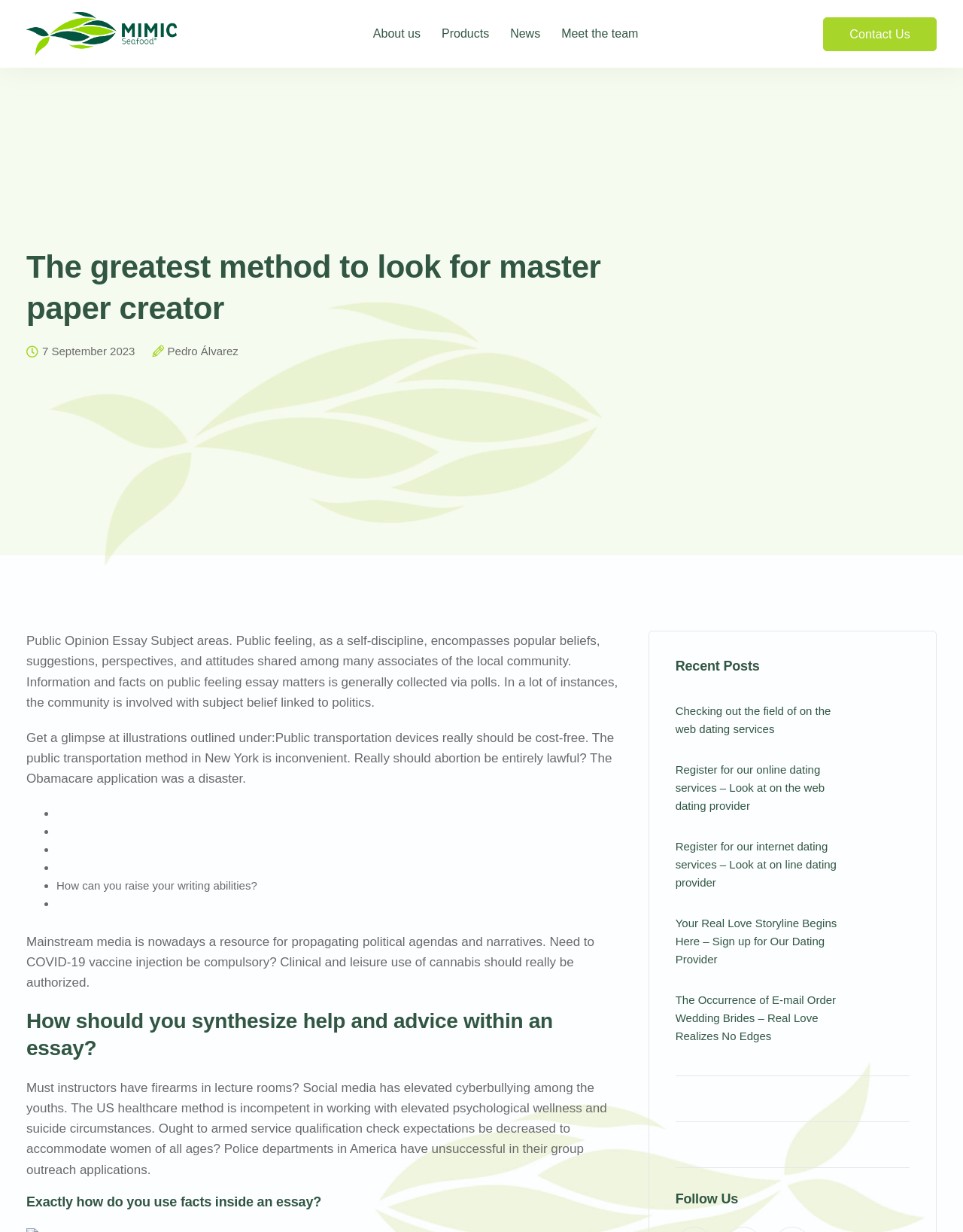Highlight the bounding box coordinates of the element that should be clicked to carry out the following instruction: "Read the 'Public Opinion Essay Subject areas' article". The coordinates must be given as four float numbers ranging from 0 to 1, i.e., [left, top, right, bottom].

[0.027, 0.514, 0.642, 0.576]